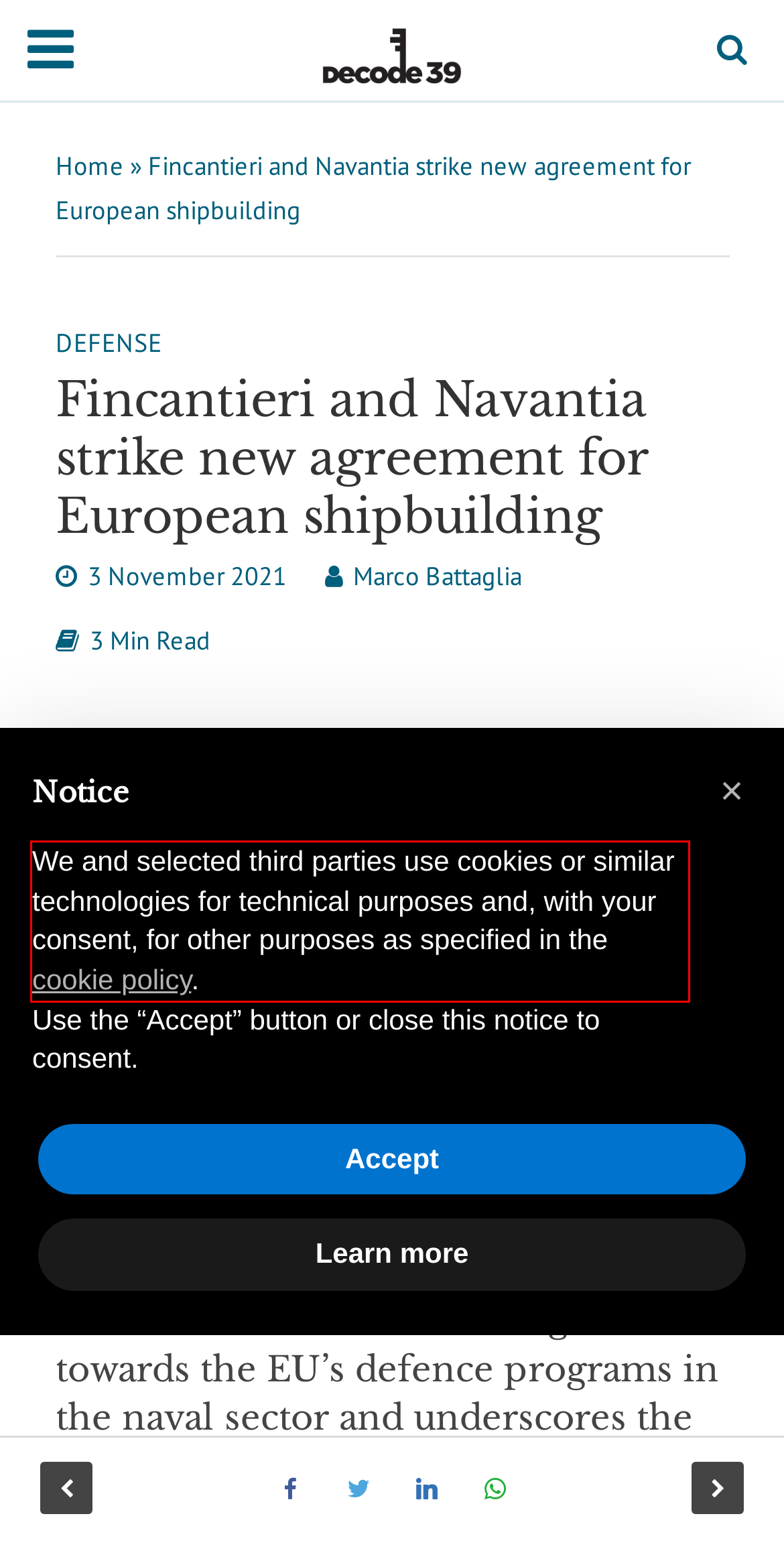Given the screenshot of a webpage, identify the red rectangle bounding box and recognize the text content inside it, generating the extracted text.

We and selected third parties use cookies or similar technologies for technical purposes and, with your consent, for other purposes as specified in the cookie policy.